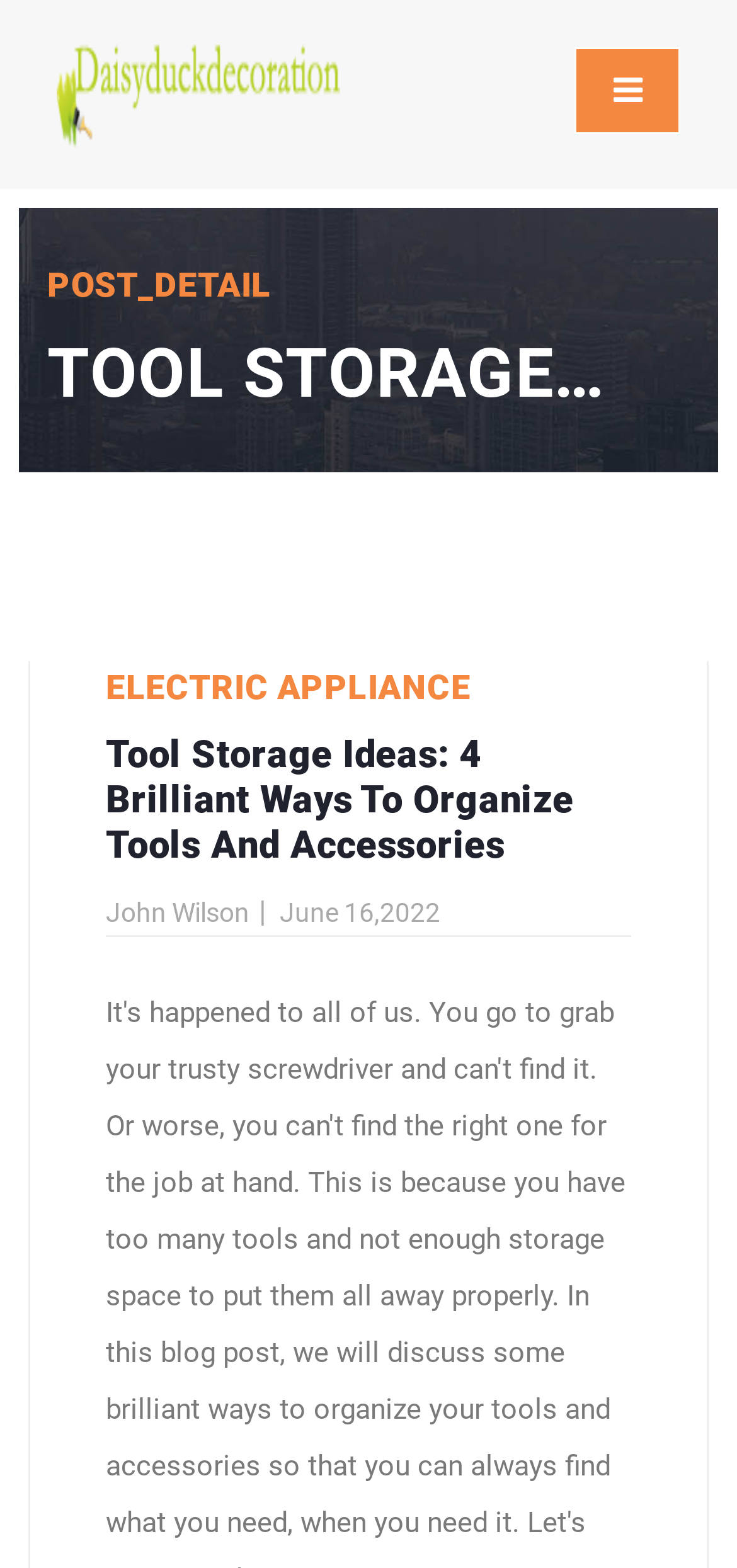Utilize the information from the image to answer the question in detail:
What is the title of the article?

I inferred this by looking at the heading 'TOOL STORAGE IDEAS: 4 BRILLIANT WAYS TO ORGANIZE TOOLS AND ACCESSORIES' on the webpage, which suggests that this is the title of the article.